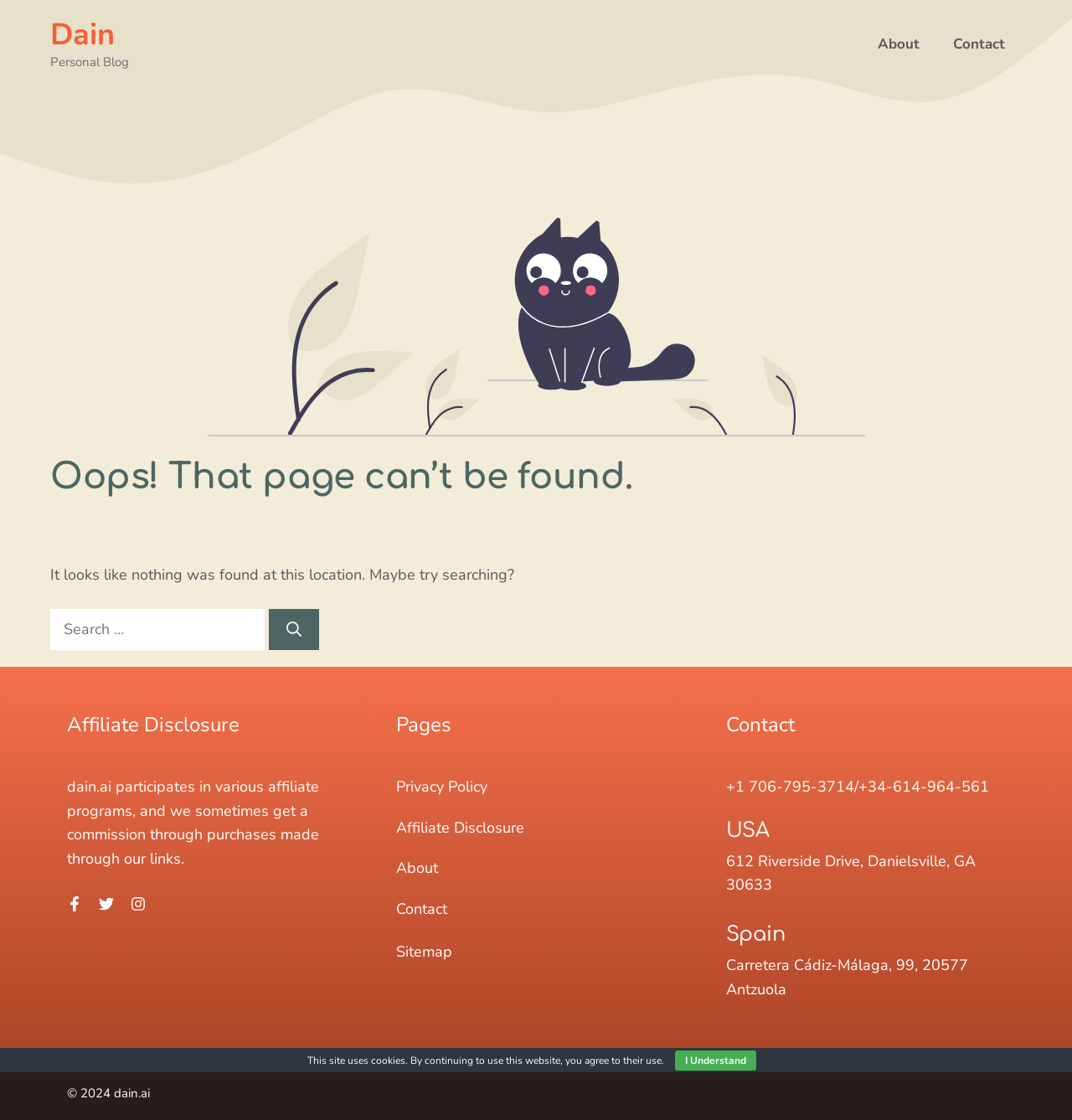Find and indicate the bounding box coordinates of the region you should select to follow the given instruction: "go to Dain".

[0.047, 0.013, 0.107, 0.049]